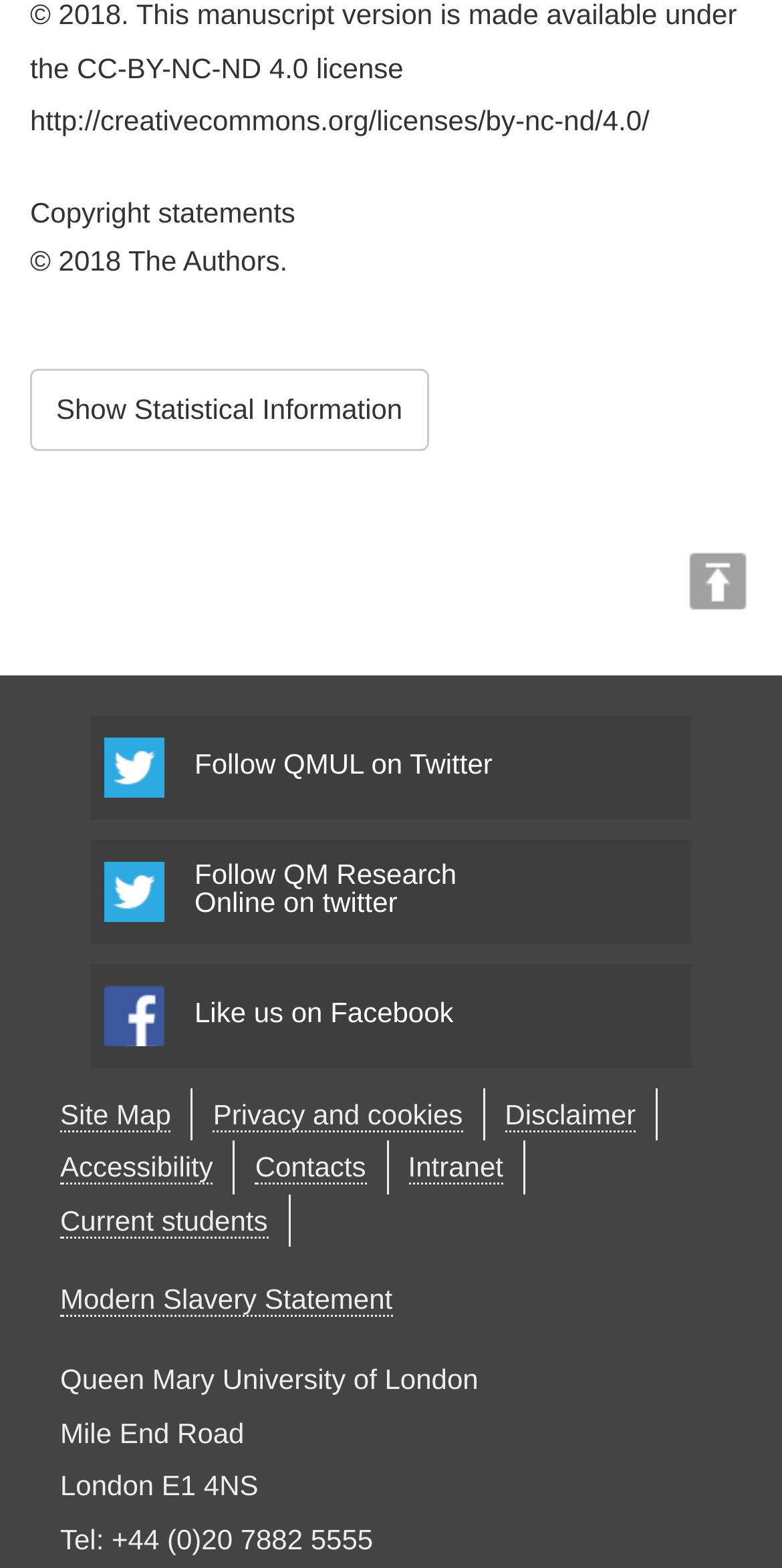Could you determine the bounding box coordinates of the clickable element to complete the instruction: "View site map"? Provide the coordinates as four float numbers between 0 and 1, i.e., [left, top, right, bottom].

[0.077, 0.7, 0.219, 0.722]